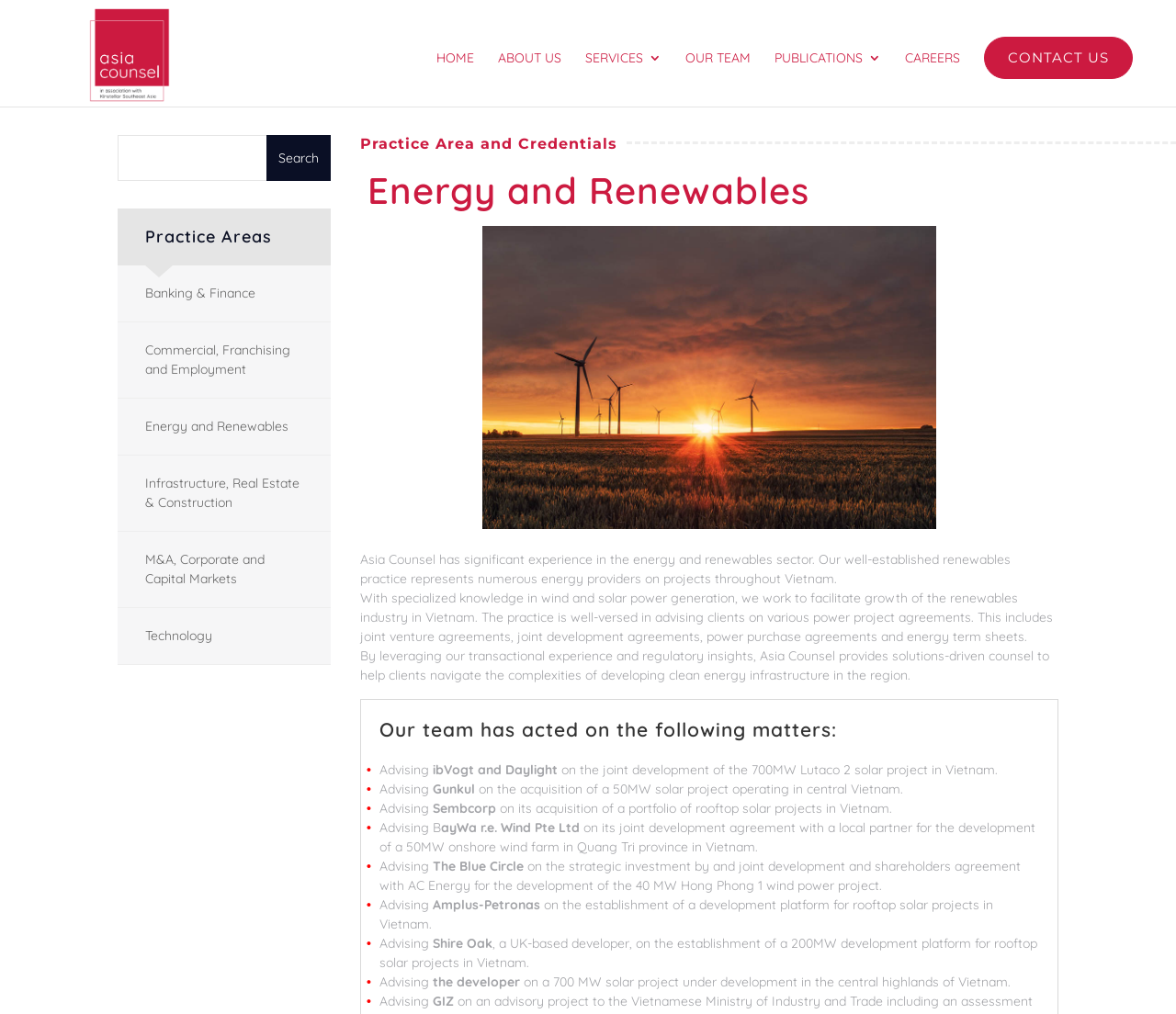What is the practice area highlighted on this webpage?
Please look at the screenshot and answer in one word or a short phrase.

Energy and Renewables